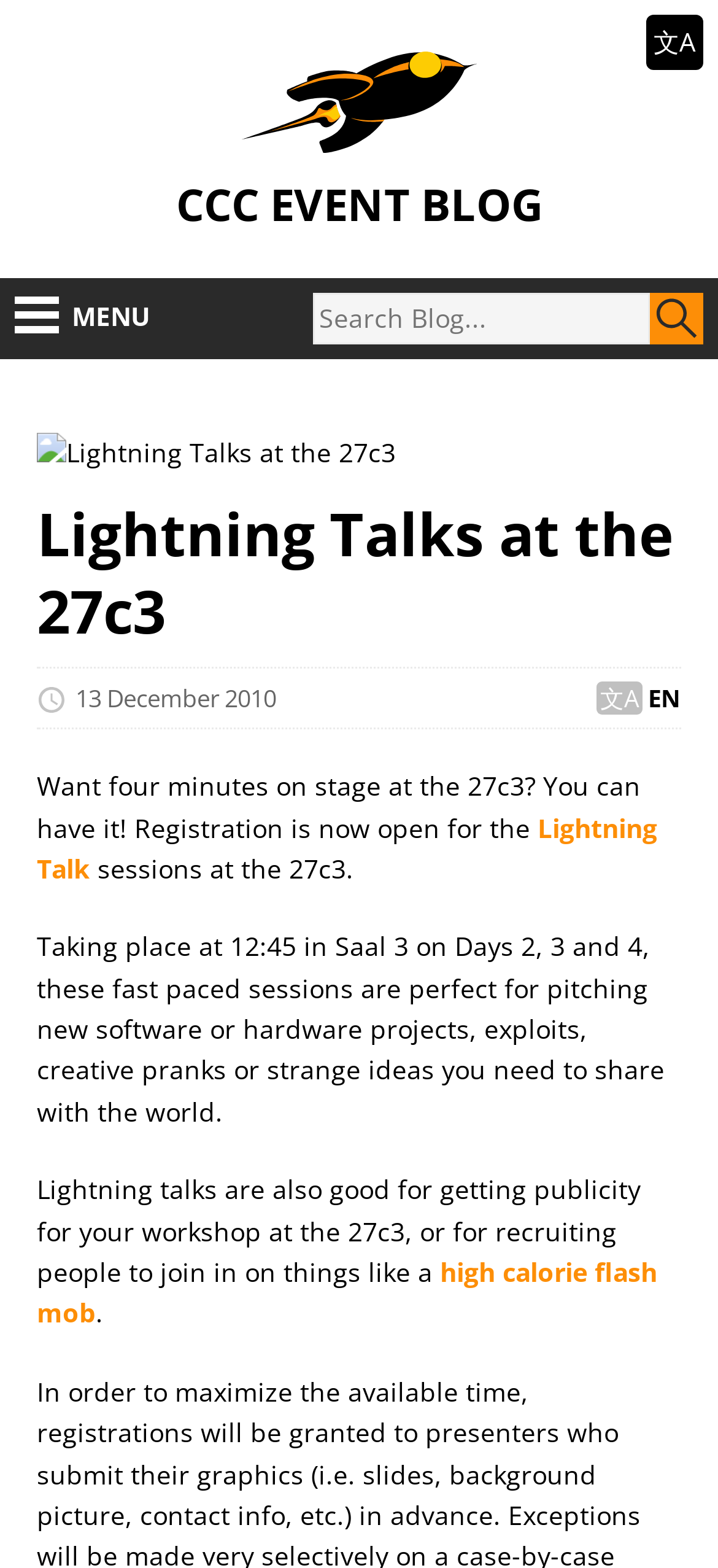What is the time of the Lightning Talk sessions?
Can you provide an in-depth and detailed response to the question?

According to the webpage, 'Taking place at 12:45 in Saal 3 on Days 2, 3 and 4...' Therefore, the time of the Lightning Talk sessions is 12:45.